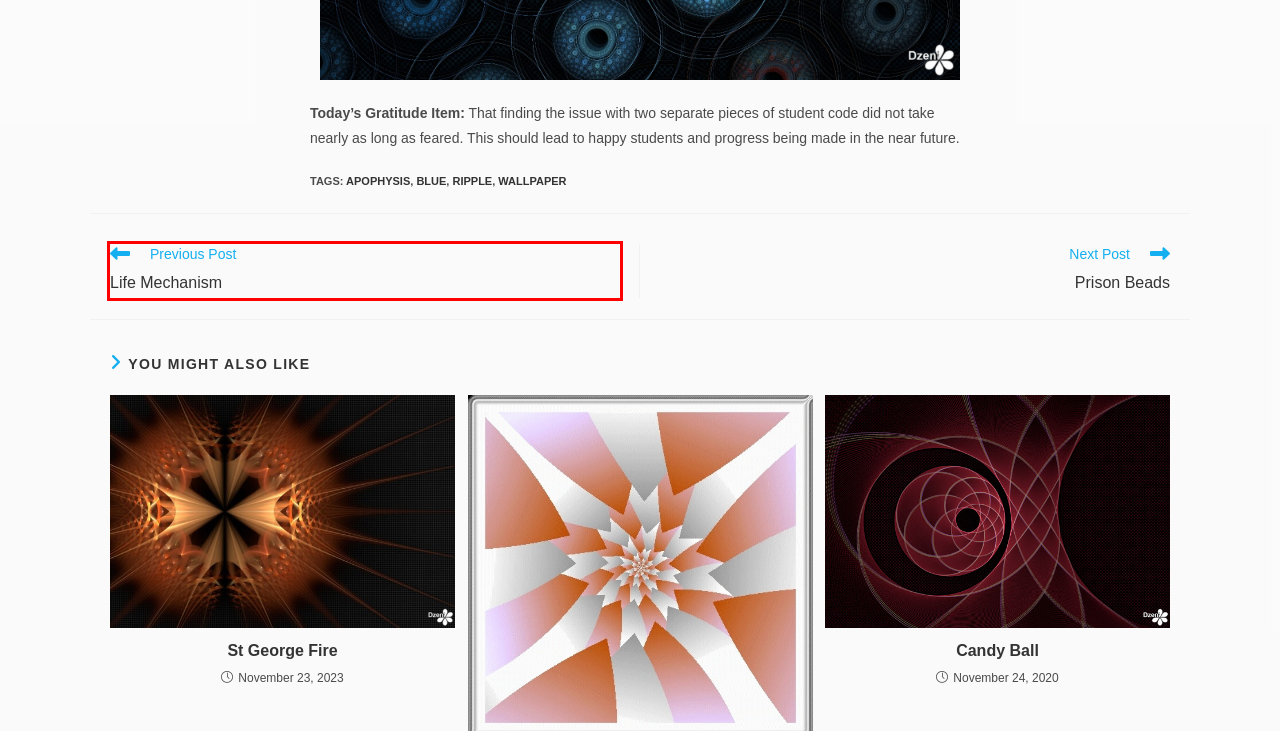Analyze the webpage screenshot with a red bounding box highlighting a UI element. Select the description that best matches the new webpage after clicking the highlighted element. Here are the options:
A. St George Fire – Not Quite Perfect
B. Life Mechanism – Not Quite Perfect
C. wallpaper – Not Quite Perfect
D. Readme – Not Quite Perfect
E. apophysis – Not Quite Perfect
F. Prison Beads – Not Quite Perfect
G. ripple – Not Quite Perfect
H. Candy Ball – Not Quite Perfect

B